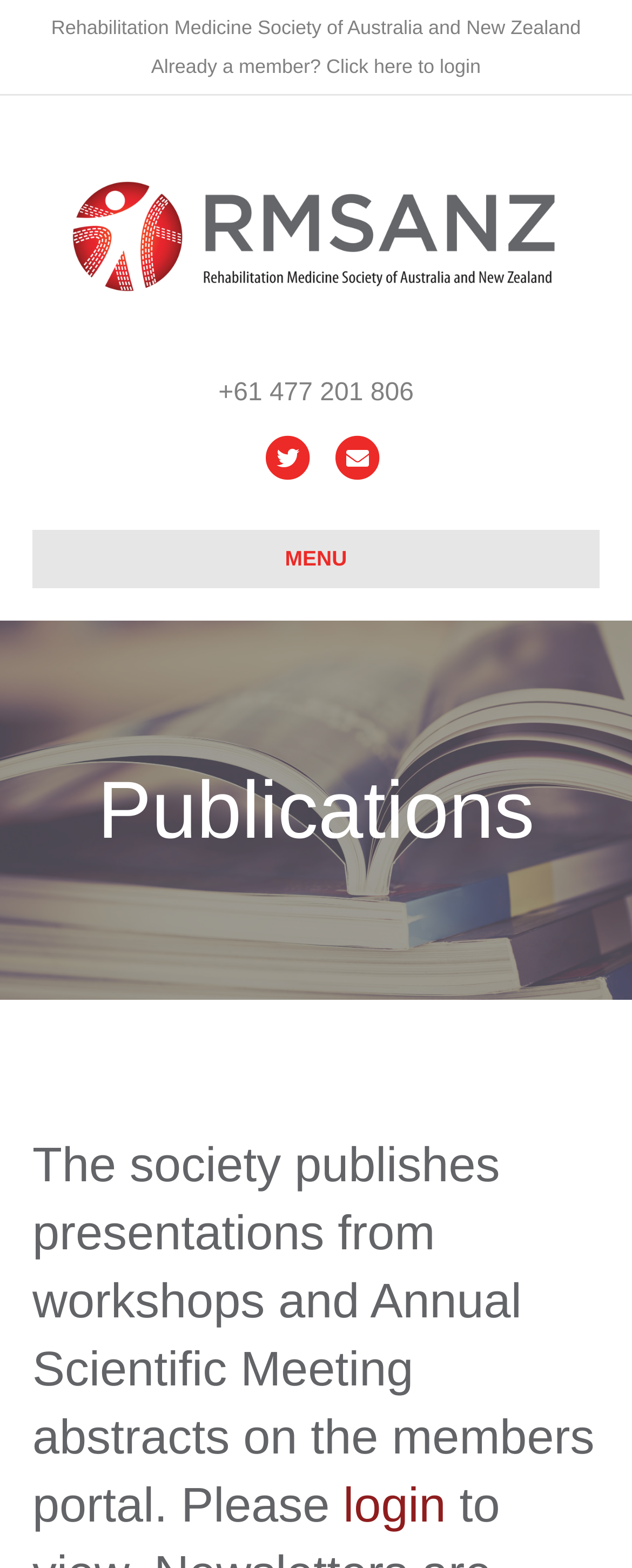What is the name of the current menu item?
Answer with a single word or short phrase according to what you see in the image.

Publications